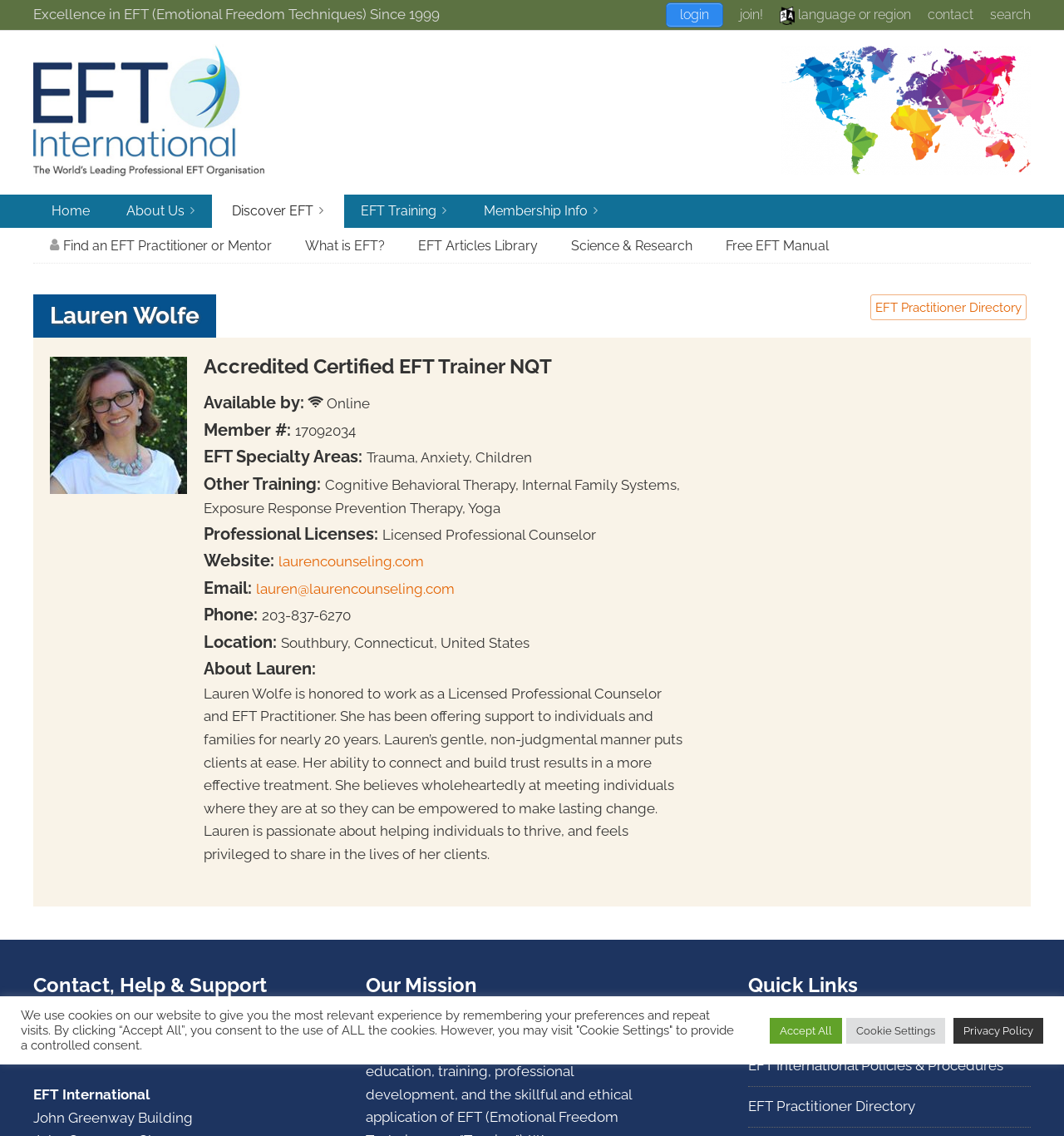Answer the following in one word or a short phrase: 
What is the phone number of Lauren Wolfe?

203-837-6270